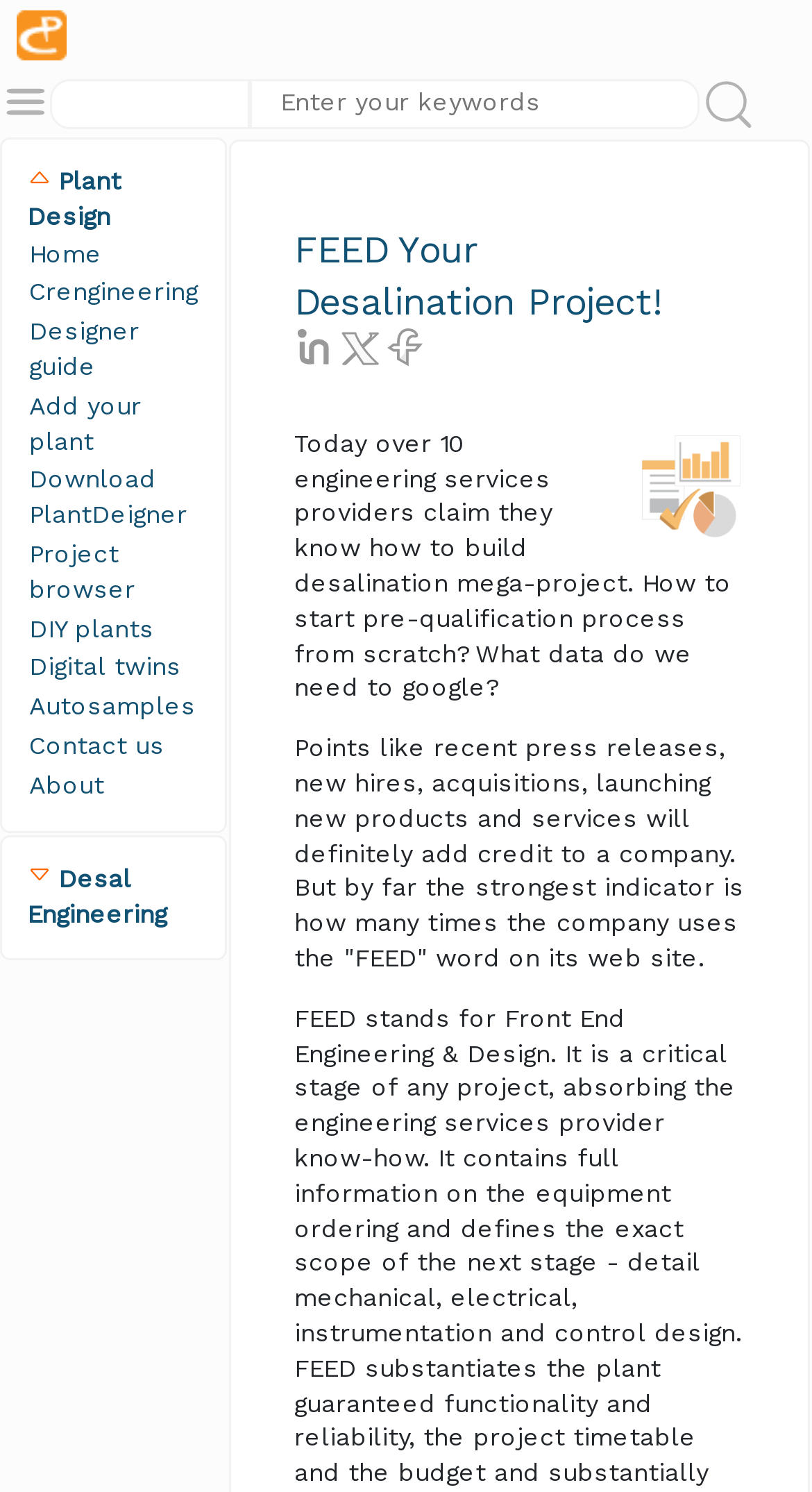What is the main topic of this webpage?
Give a single word or phrase as your answer by examining the image.

Desalination project